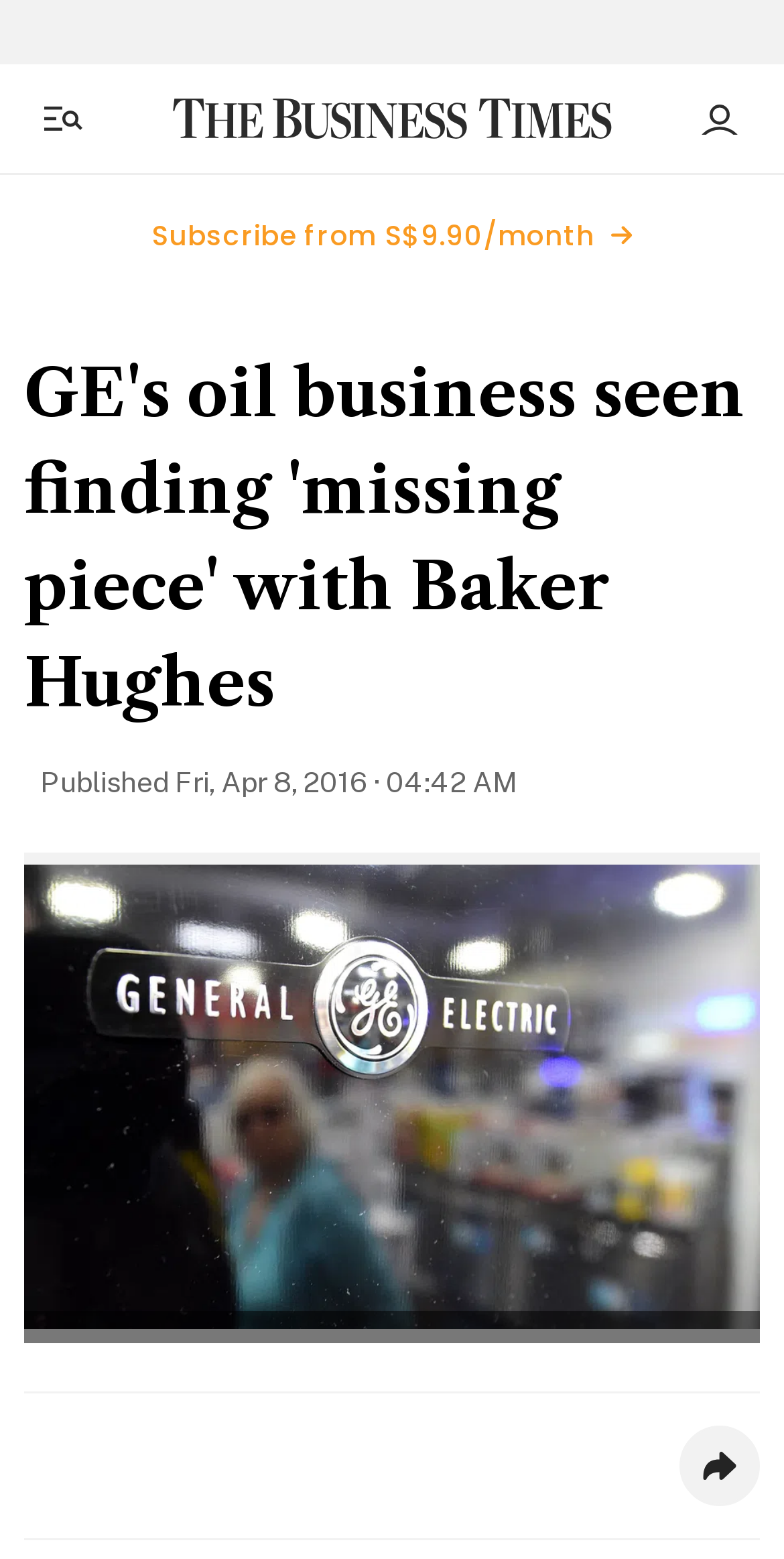Based on the image, please respond to the question with as much detail as possible:
What is the date of the article?

I found the answer by looking at the text below the main heading, where I saw a static text element with the date 'Fri, Apr 8, 2016 · 04:42 AM', which indicates the date the article was published.